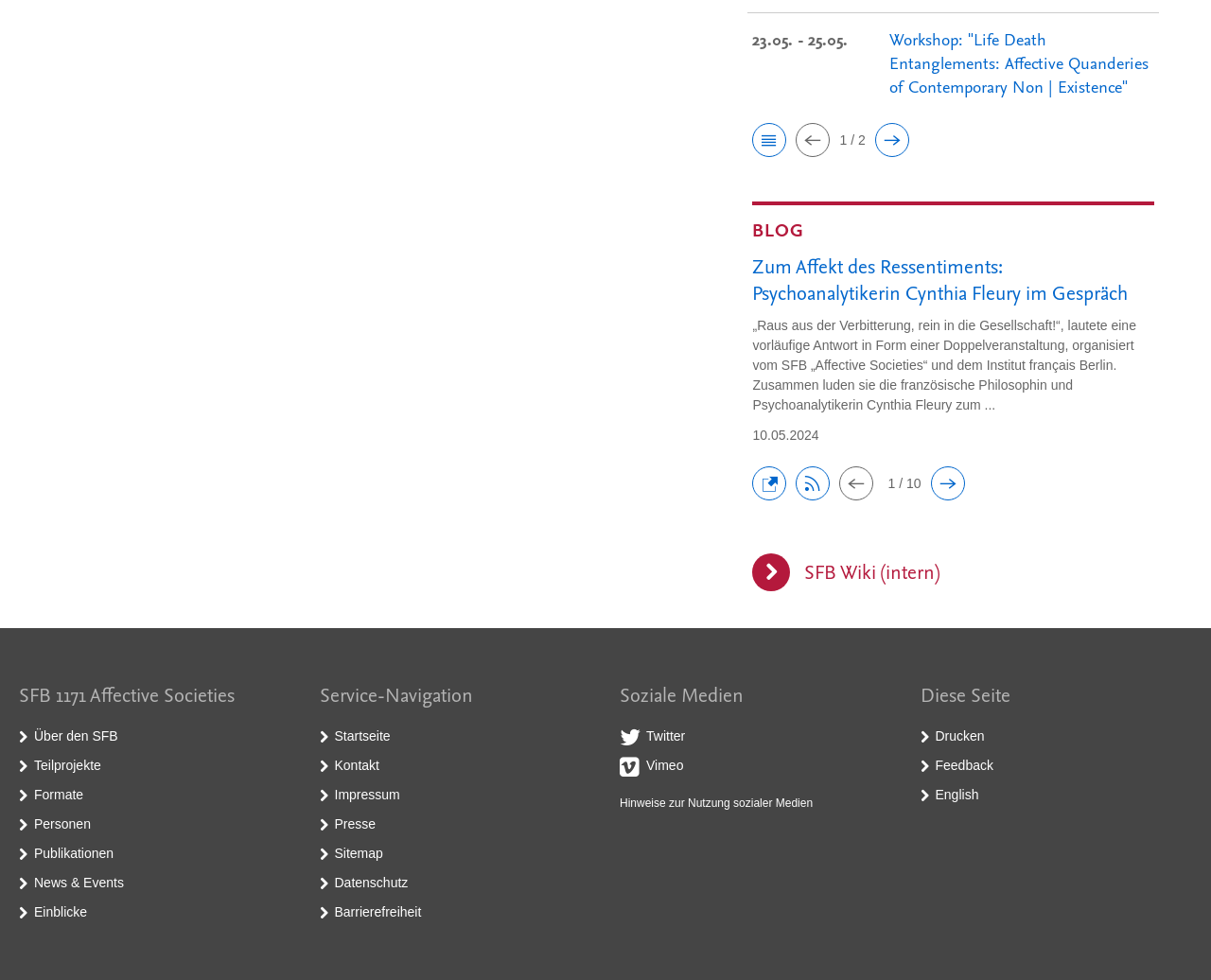What is the language option available?
Can you give a detailed and elaborate answer to the question?

I found the language option available by looking at the link element with the text 'English' which is located at the bottom of the webpage.